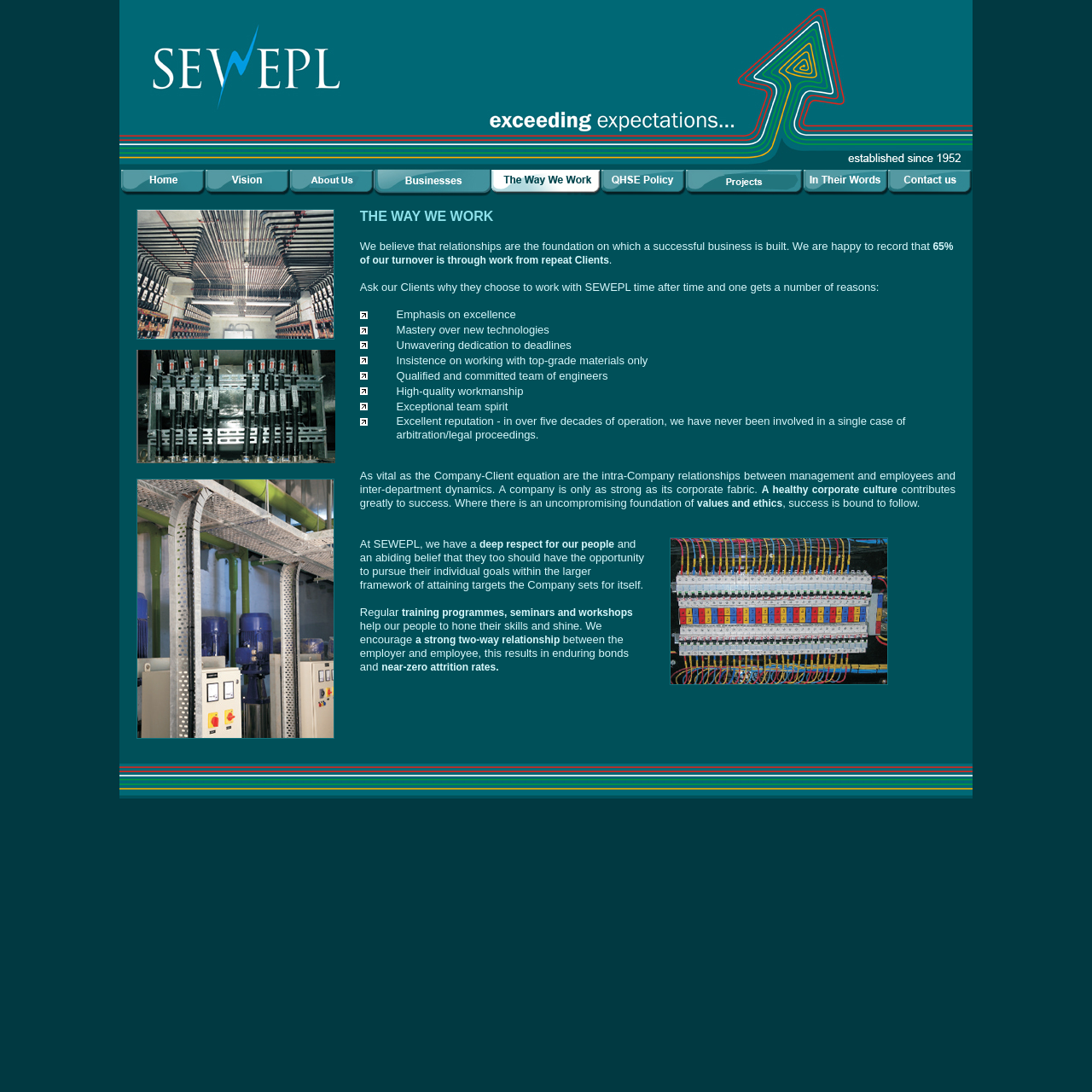Pinpoint the bounding box coordinates of the clickable element to carry out the following instruction: "view the image at the top-right corner."

[0.777, 0.102, 0.891, 0.121]